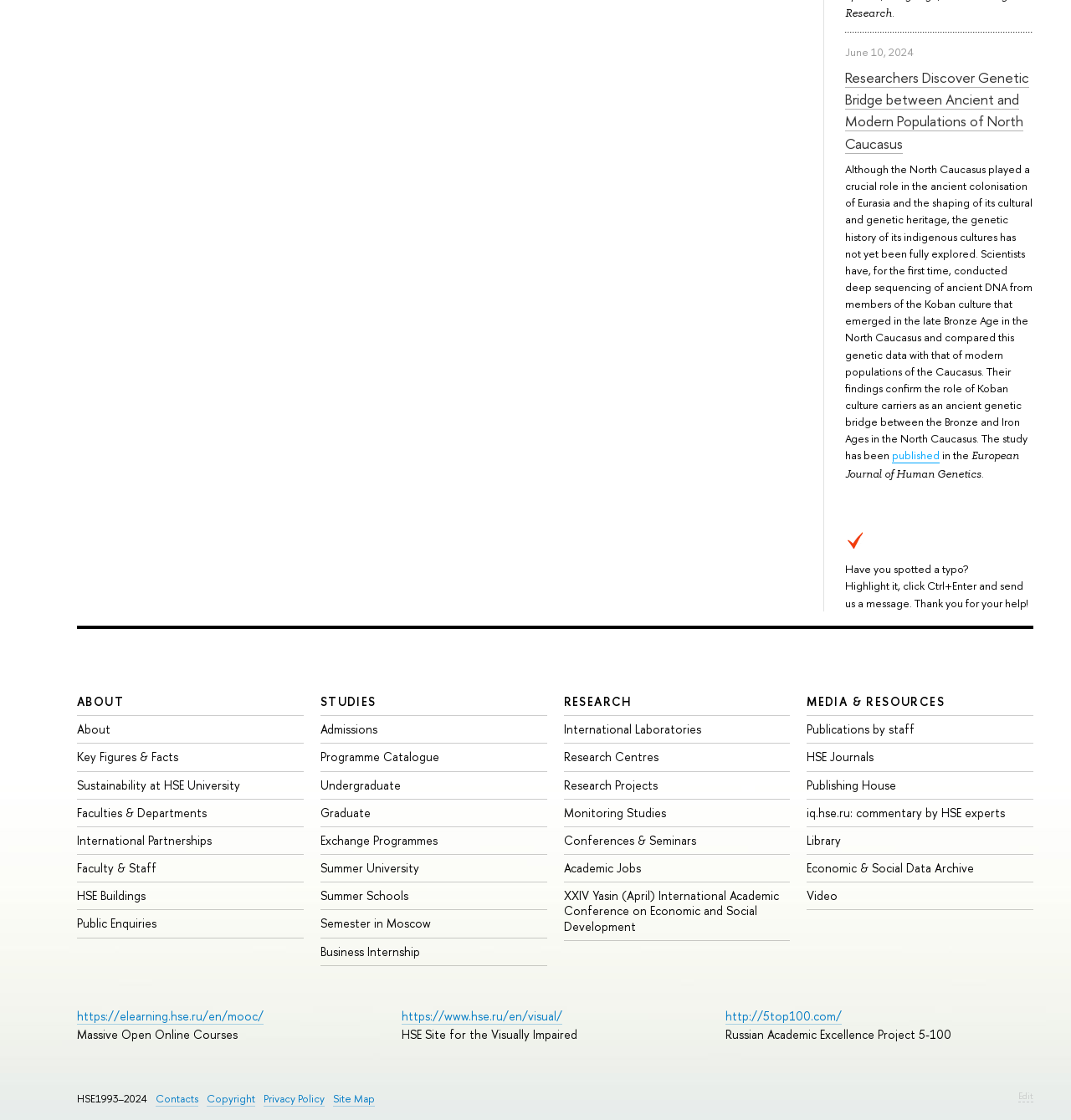Specify the bounding box coordinates of the element's region that should be clicked to achieve the following instruction: "Learn more about the study published in the European Journal of Human Genetics". The bounding box coordinates consist of four float numbers between 0 and 1, in the format [left, top, right, bottom].

[0.789, 0.401, 0.951, 0.429]